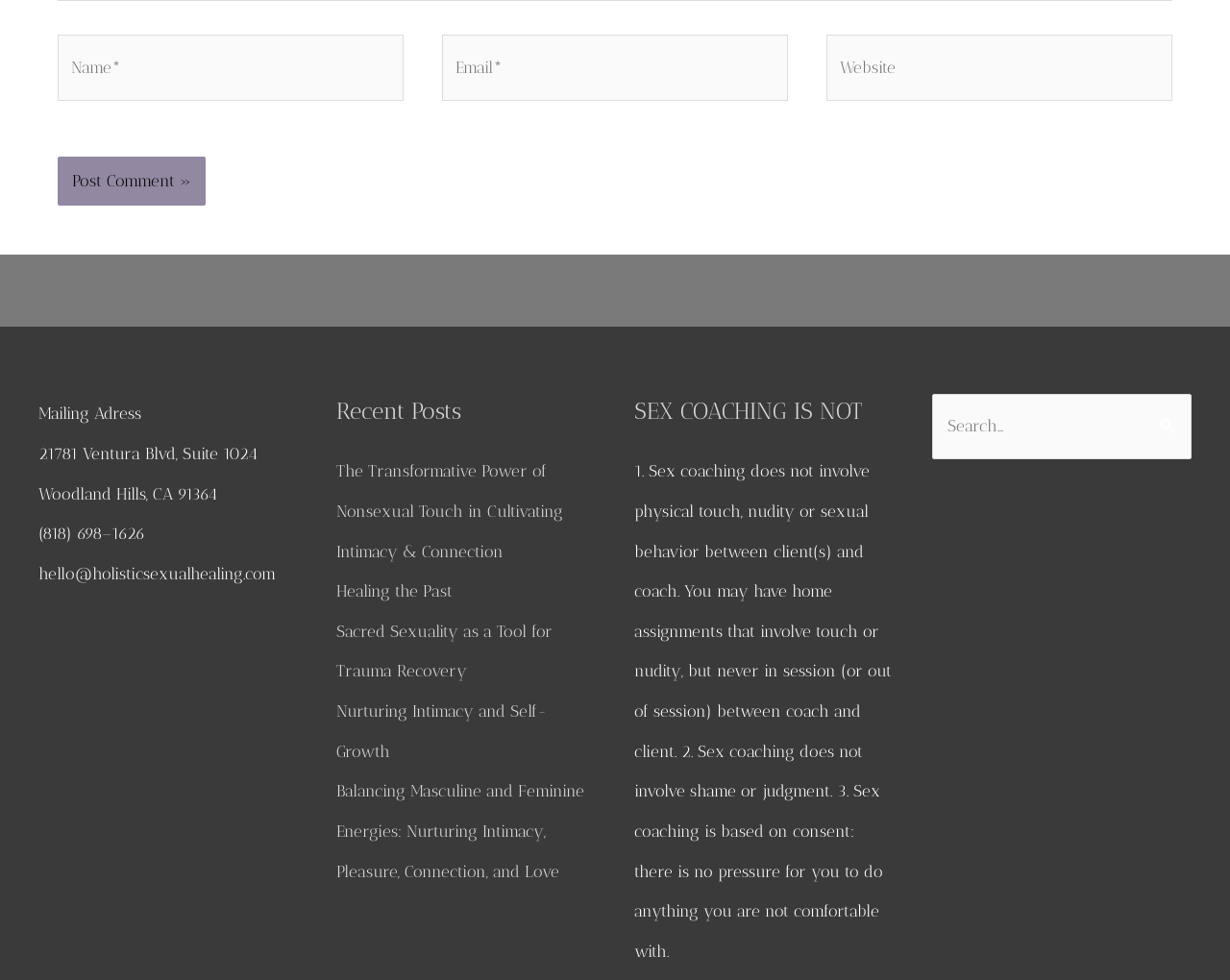Please determine the bounding box of the UI element that matches this description: Healing the Past. The coordinates should be given as (top-left x, top-left y, bottom-right x, bottom-right y), with all values between 0 and 1.

[0.273, 0.593, 0.368, 0.613]